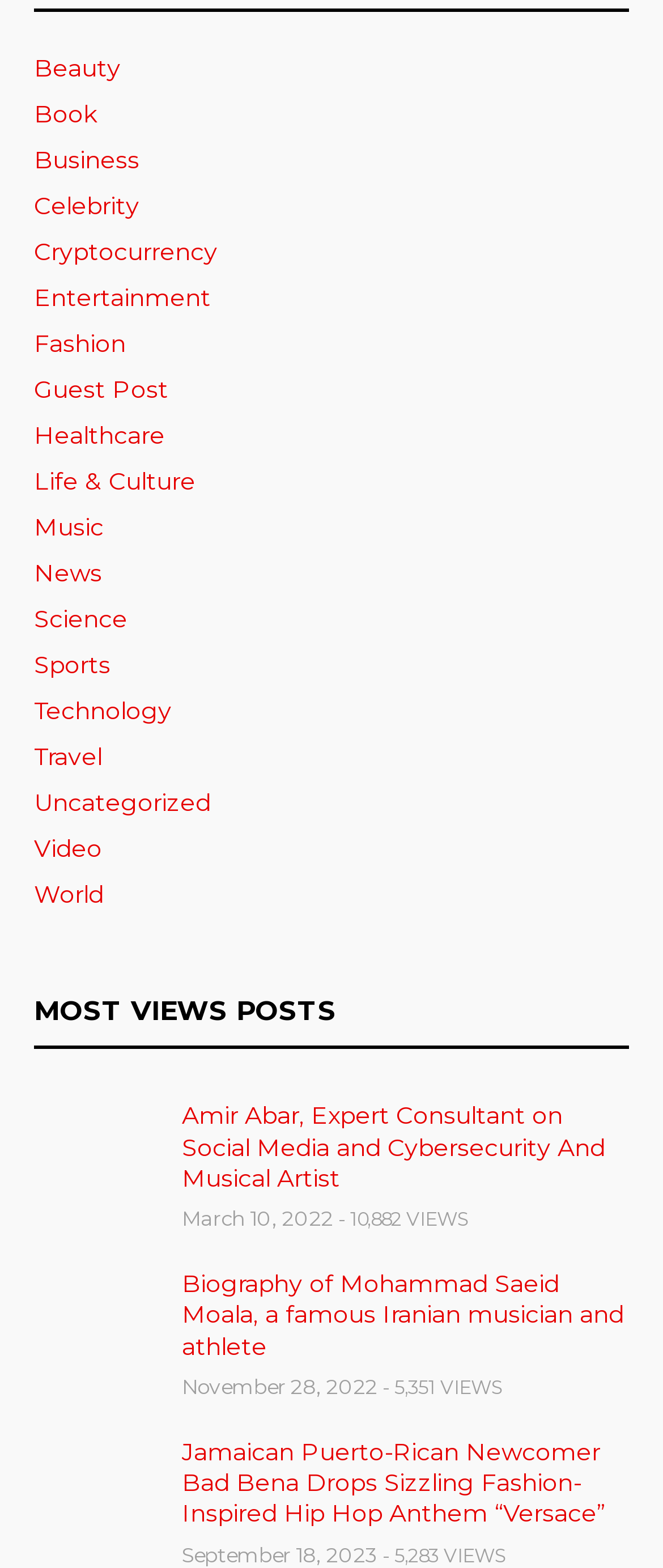Provide the bounding box coordinates for the UI element that is described as: "Video".

[0.051, 0.53, 0.154, 0.553]